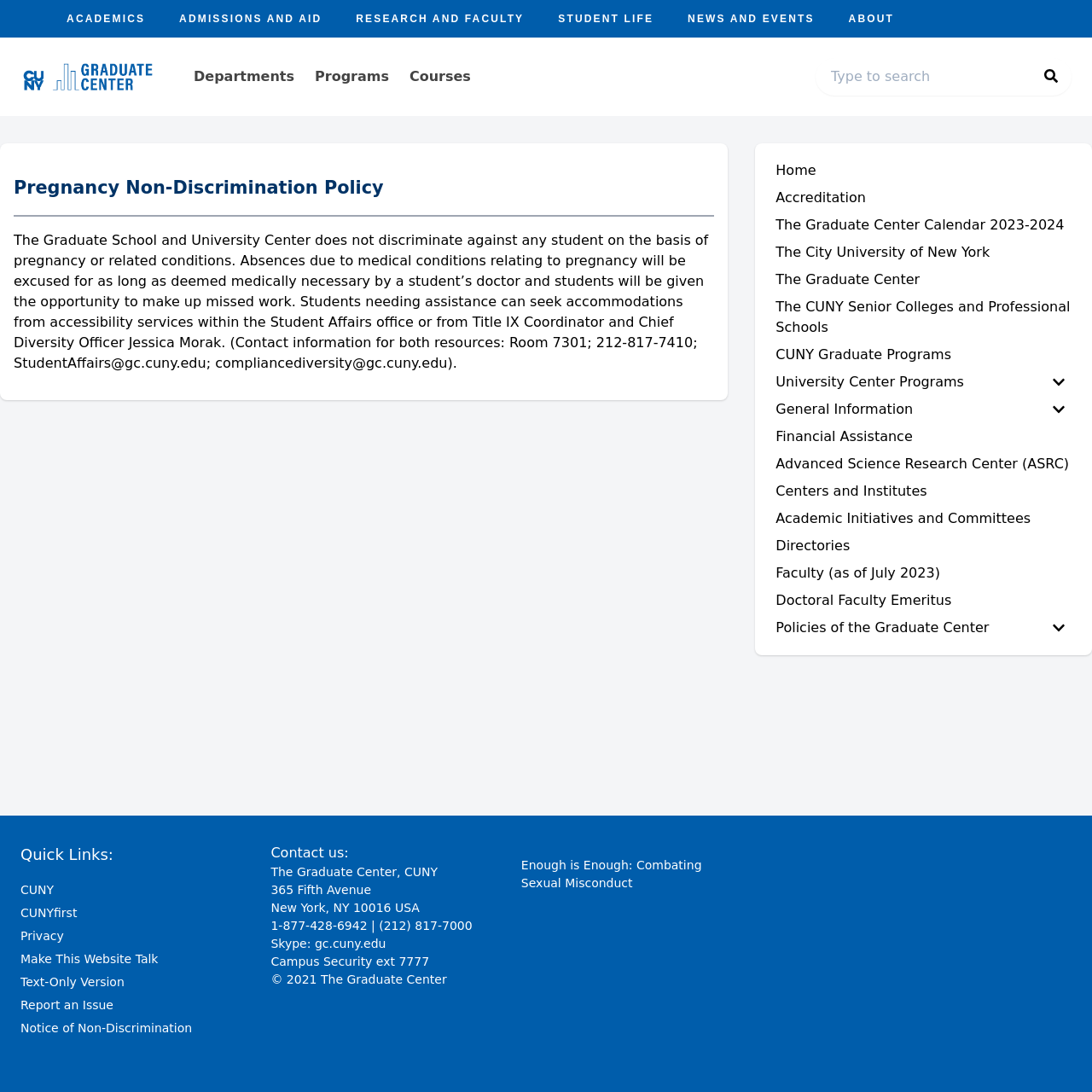Answer in one word or a short phrase: 
What is the name of the office that handles student affairs?

Student Affairs